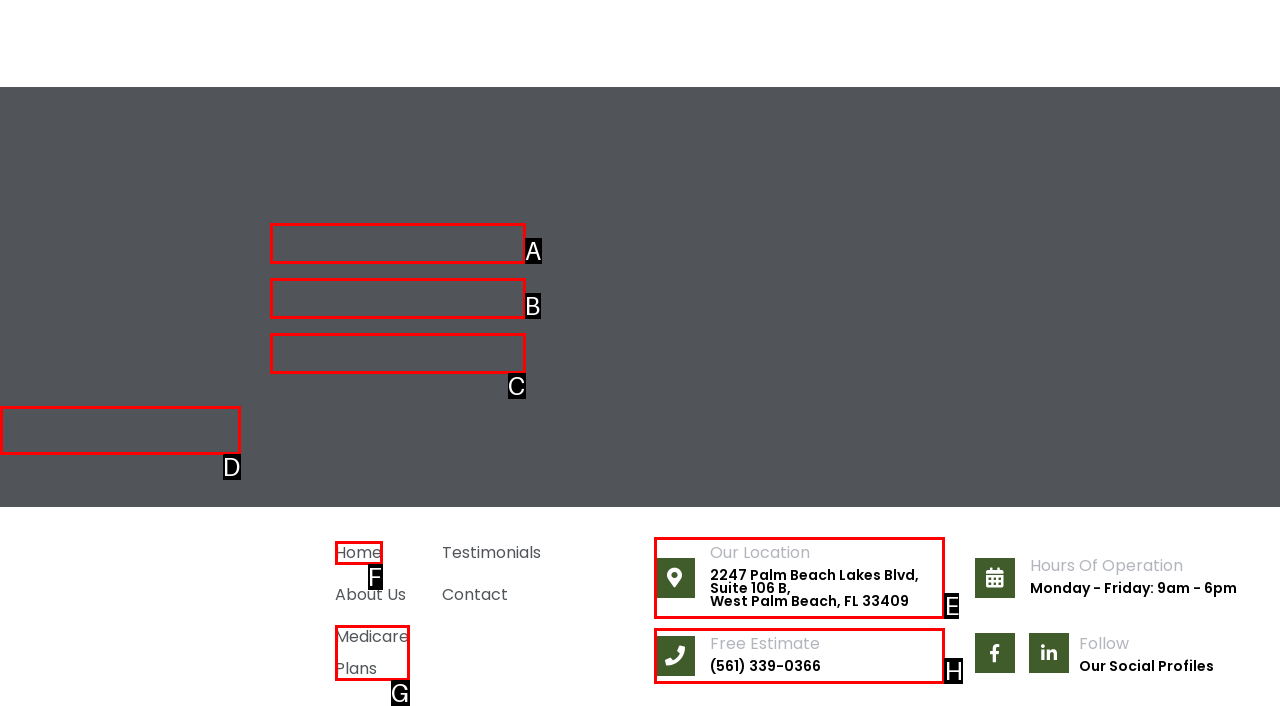Match the description: name="ZIP" placeholder="Zip Code…" to one of the options shown. Reply with the letter of the best match.

C